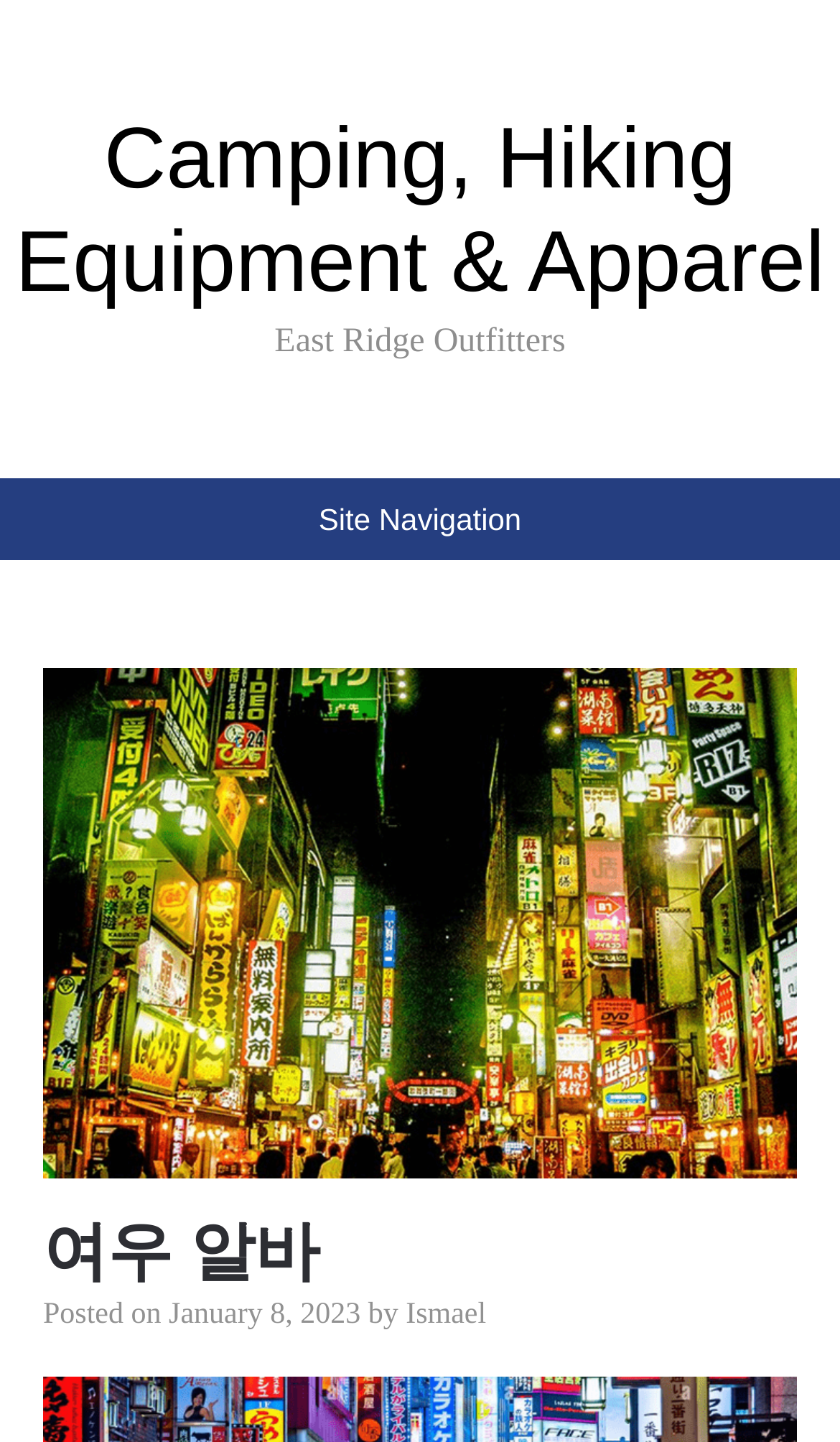Generate a detailed explanation of the webpage's features and information.

The webpage appears to be a blog post or article about choosing a professional path after high school. At the top of the page, there is a link with the text "Camping, Hiking Equipment & Apparel" which takes up most of the width of the page. Below this link, there is a static text element with the title "East Ridge Outfitters" positioned roughly in the middle of the page.

To the left of the page, there is a button labeled "Site Navigation" which, when expanded, controls a site menu. Above this button, there is a header section that spans almost the entire width of the page. Within this header, there is a heading element with the text "여우 알바", which is positioned near the top of the page.

Below the heading, there is a section with a static text element that reads "Posted on", followed by a link with the date "January 8, 2023". This date is also marked as a time element. Next to the date, there is a static text element with the text "by", followed by a link with the author's name, "Ismael".